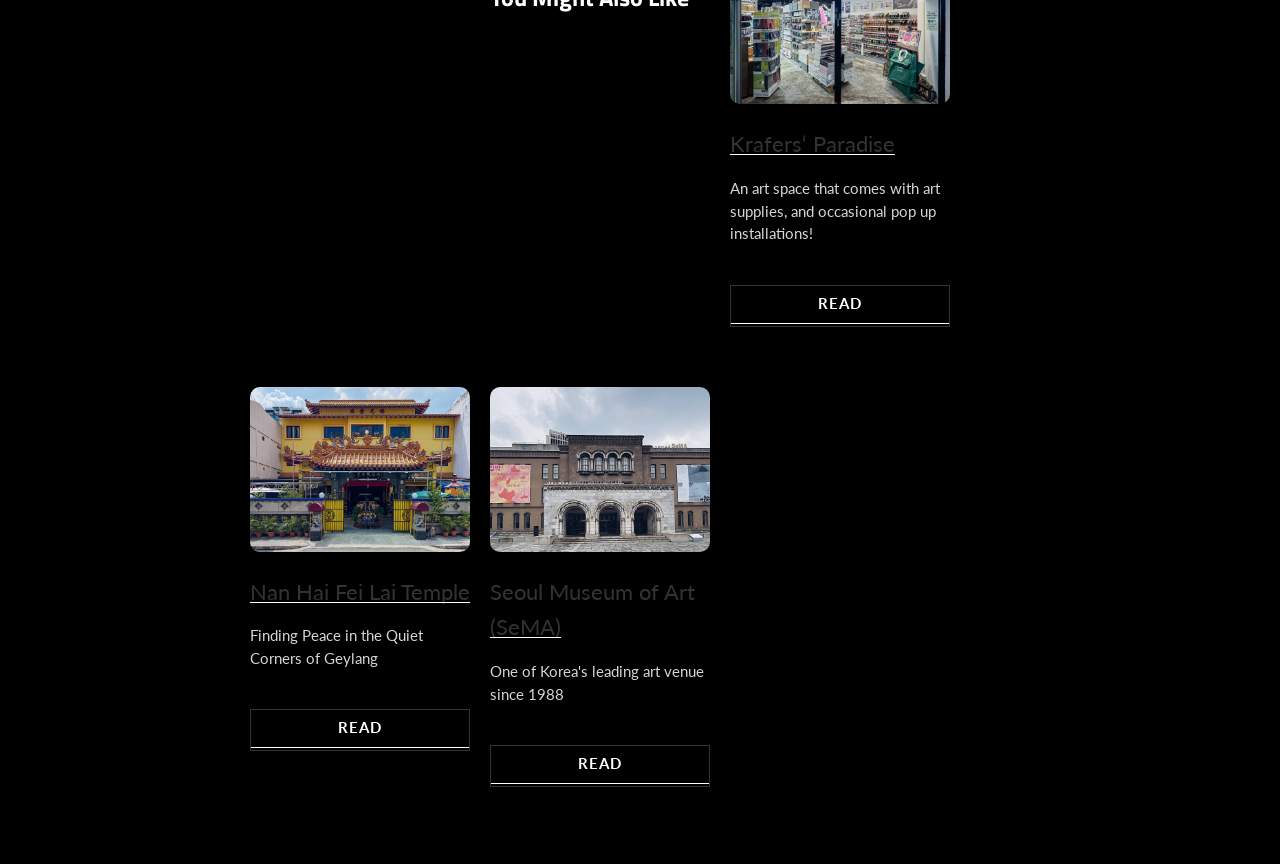Determine the bounding box coordinates of the clickable element necessary to fulfill the instruction: "Explore 'Seoul Museum of Art (SeMA)'". Provide the coordinates as four float numbers within the 0 to 1 range, i.e., [left, top, right, bottom].

[0.383, 0.669, 0.543, 0.741]